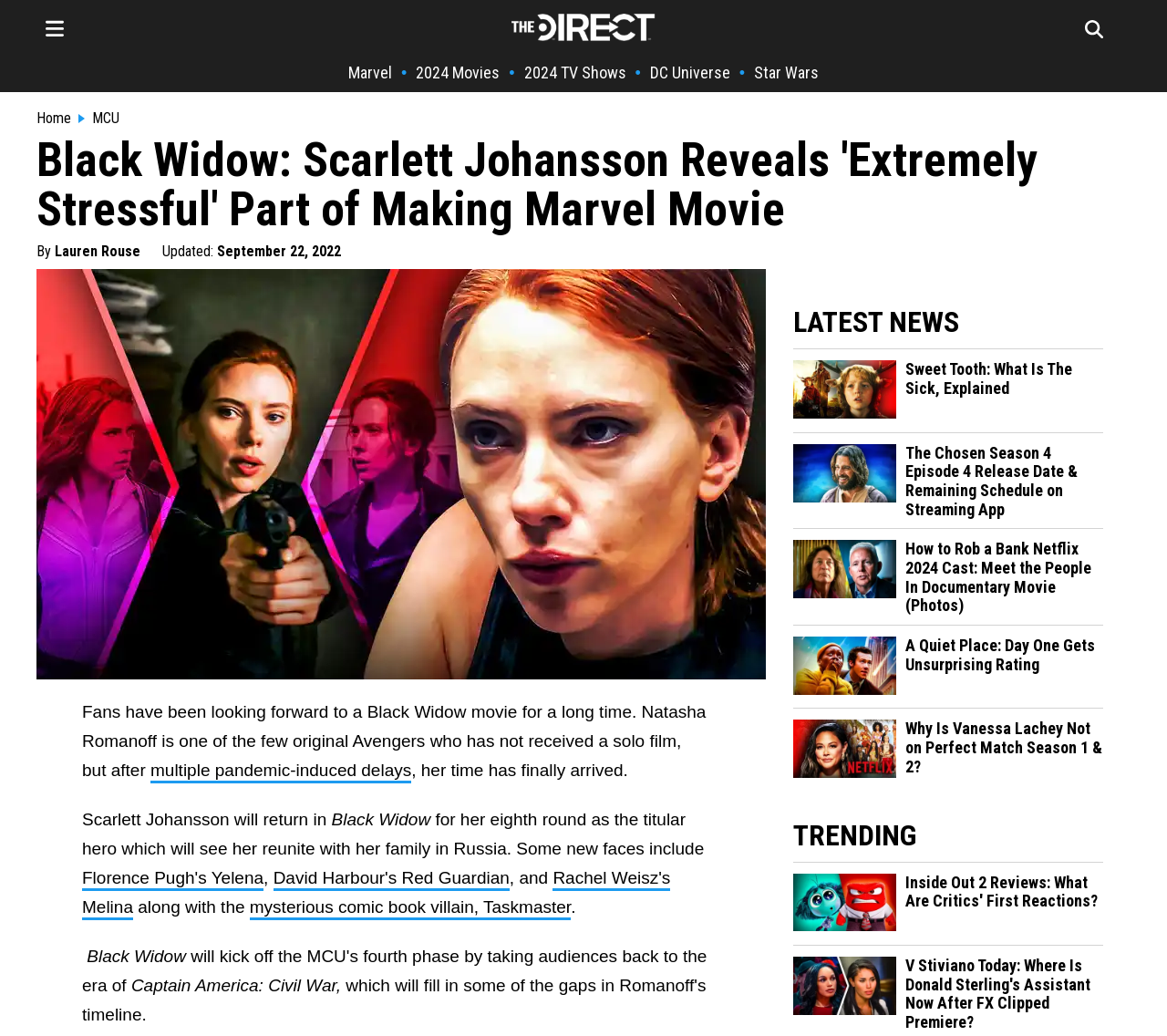Provide the bounding box coordinates for the specified HTML element described in this description: "DC Universe". The coordinates should be four float numbers ranging from 0 to 1, in the format [left, top, right, bottom].

[0.557, 0.061, 0.626, 0.079]